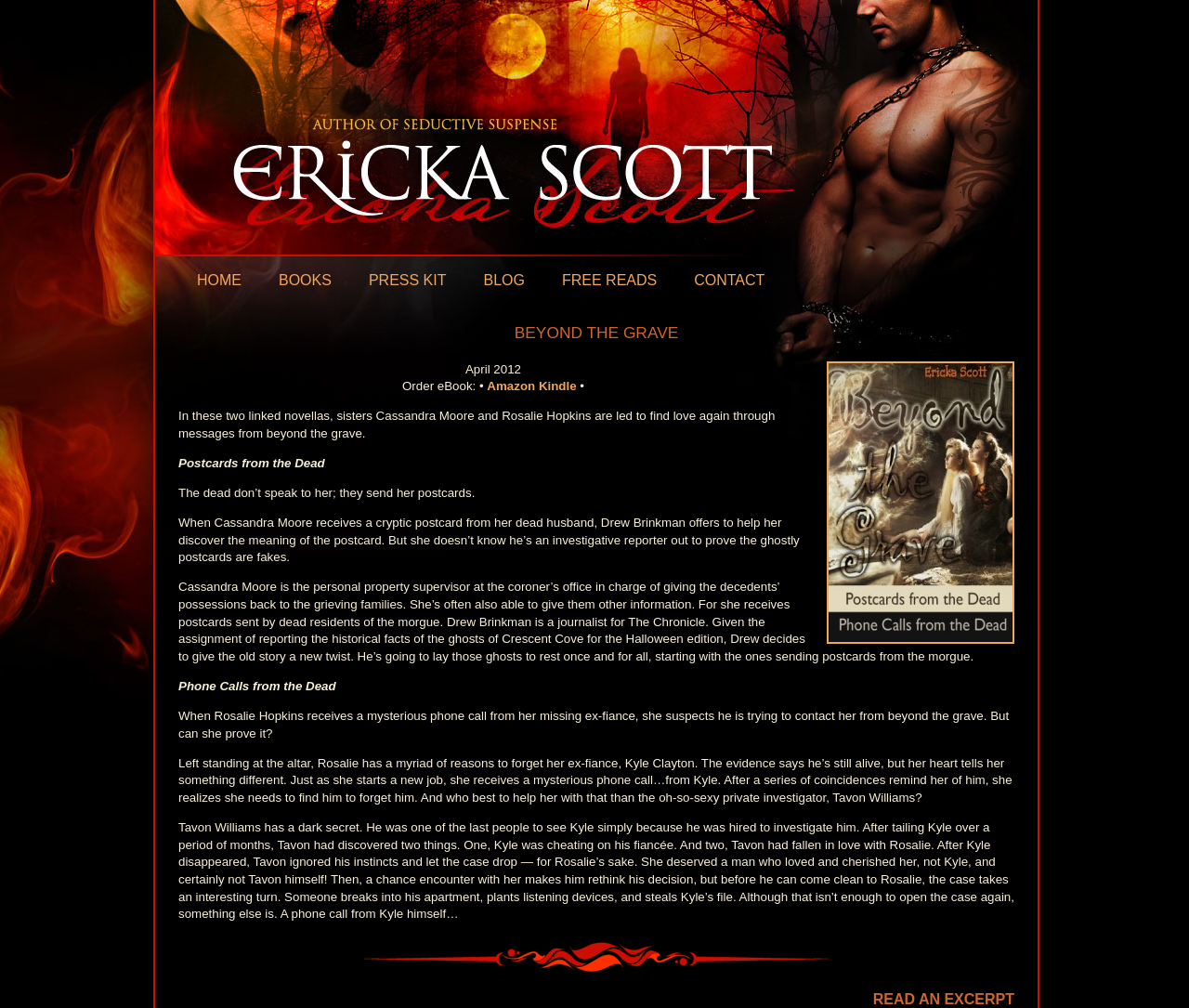Provide a one-word or short-phrase answer to the question:
What is the name of the private investigator in the second novella?

Tavon Williams